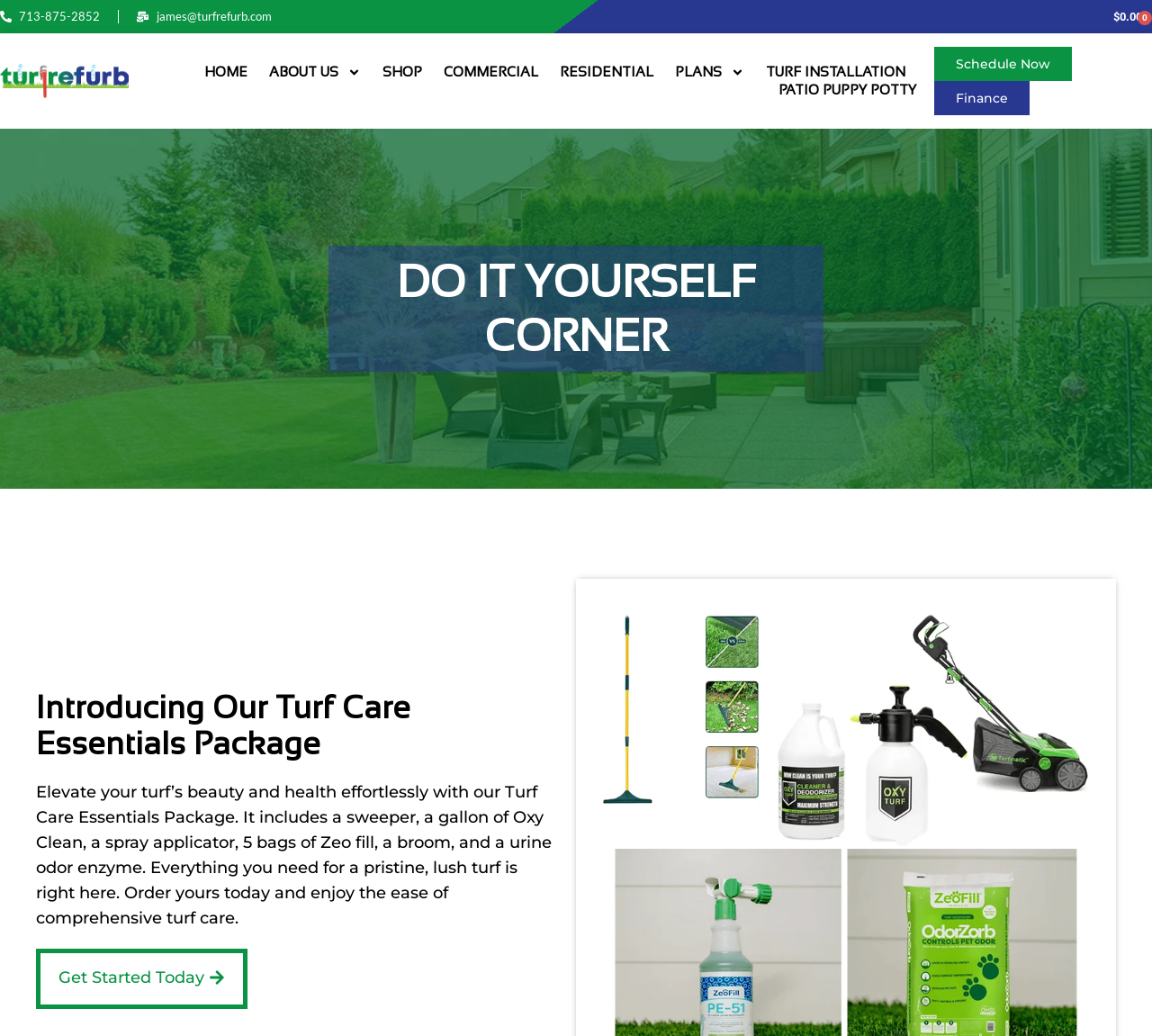Please determine the bounding box coordinates of the element to click in order to execute the following instruction: "Get started with the Turf Care Essentials Package". The coordinates should be four float numbers between 0 and 1, specified as [left, top, right, bottom].

[0.031, 0.915, 0.215, 0.974]